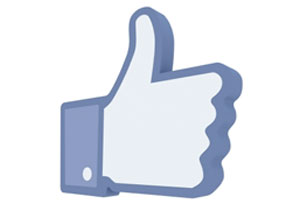Elaborate on the contents of the image in great detail.

The image features a blue thumbs-up icon, commonly associated with Facebook. This symbol signifies approval, support, or a positive reaction, and is widely recognized in social media contexts. Positioned prominently in the section discussing the benefits of creating an engaging Facebook page, this visual cue underscores the message of enhancing online presence and promoting products or services effectively. The heading accompanying the image emphasizes the goal of establishing a welcoming Facebook page, while the provided text highlights the potential to reach a broader audience, making this image an integral part of the overall promotion strategy.